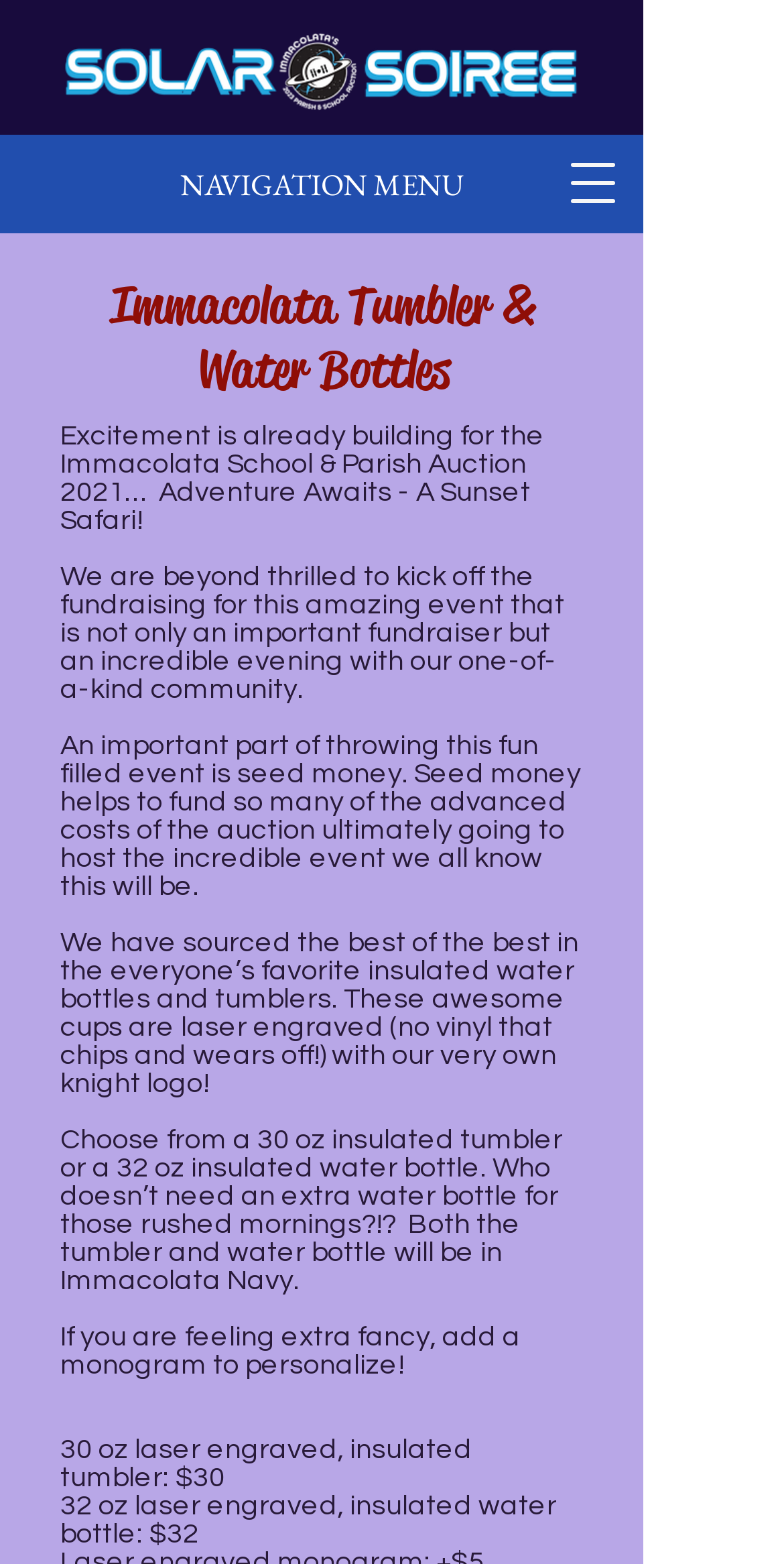Detail the various sections and features present on the webpage.

The webpage is about Immacolata Auction, specifically featuring tumblers and water bottles. At the top, there is a banner image with a navigation menu button on the left and an "Open navigation menu" button on the right. Below the banner, there is a heading that reads "Immacolata Tumbler & Water Bottles". 

Under the heading, there are four paragraphs of text. The first paragraph introduces the Immacolata School & Parish Auction 2021, themed "Adventure Awaits - A Sunset Safari!". The second paragraph explains the importance of fundraising for the event. The third paragraph discusses the need for seed money to fund the auction's advanced costs. The fourth paragraph describes the featured products, which are insulated water bottles and tumblers with laser-engraved knight logos.

Below the paragraphs, there are two options for purchasing the products: a 30 oz insulated tumbler for $30 and a 32 oz insulated water bottle for $32. The option to add a monogram for personalization is also mentioned.